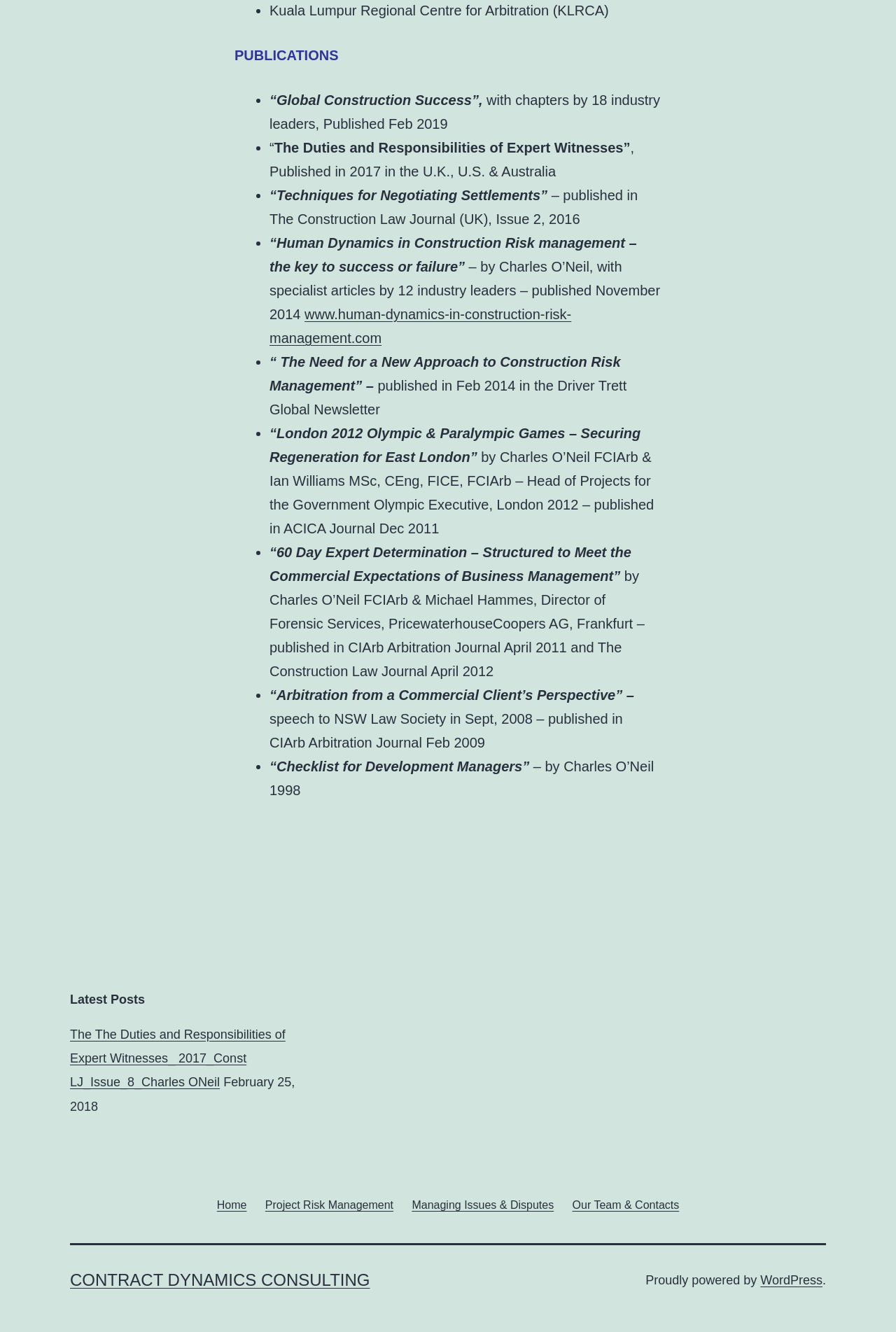Use a single word or phrase to respond to the question:
What is the name of the regional centre for arbitration?

Kuala Lumpur Regional Centre for Arbitration